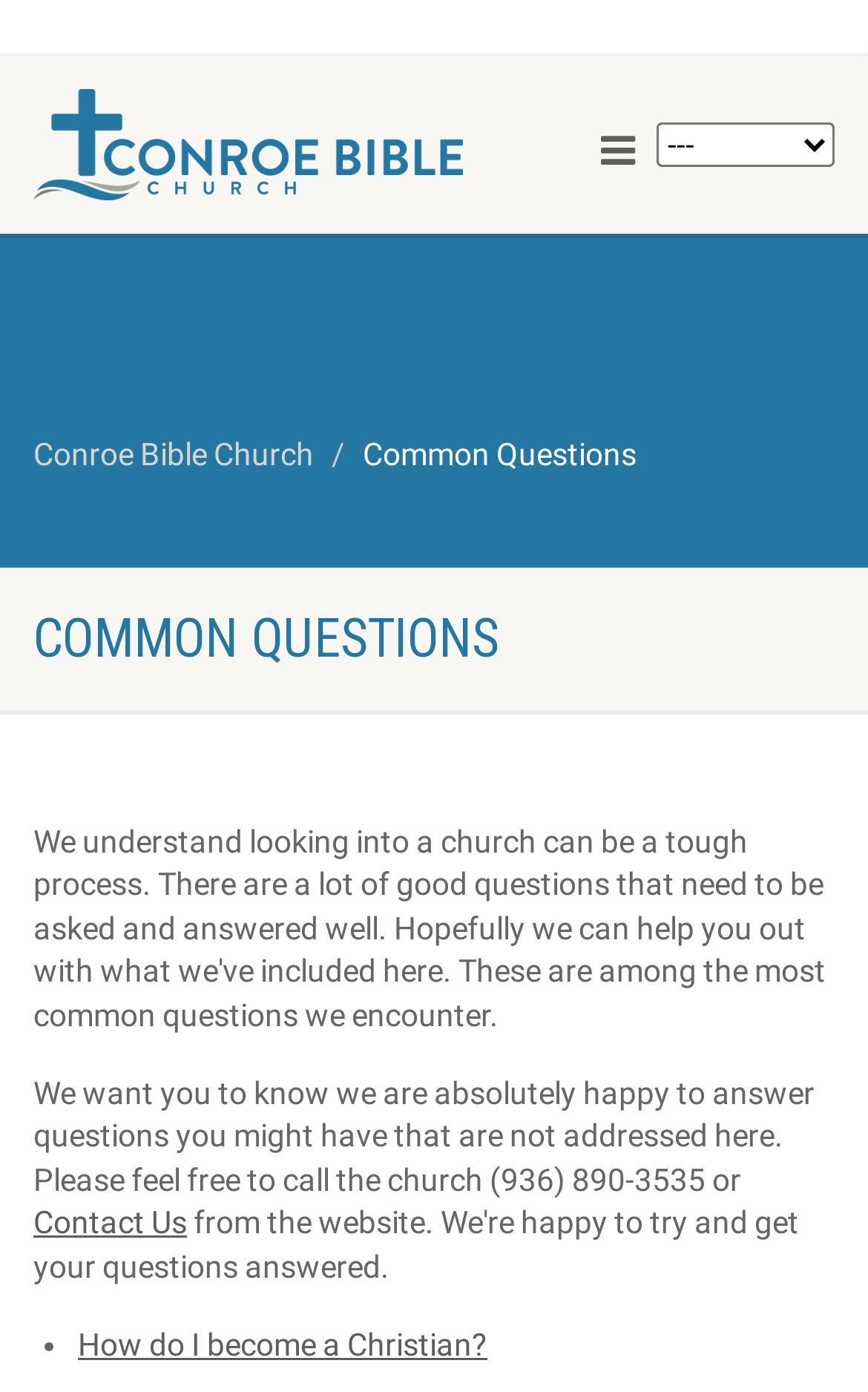Offer a detailed explanation of the webpage layout and contents.

The webpage is about Common Questions at Conroe Bible Church. At the top left, there is a heading with the church's name, accompanied by a link and an image with the same name. Below this, there is a combobox on the top right, which is not expanded. Next to the combobox, there is a link with a icon. 

On the left side, there is a link with the church's name again, and below it, there is a static text "Common Questions". On the right side of the "Common Questions" text, there is a heading "COMMON QUESTIONS" in a larger font. 

Under the "COMMON QUESTIONS" heading, there is a paragraph of text explaining that the church is happy to answer any questions not addressed on the page, and provides a phone number and a link to "Contact Us". 

Below this paragraph, there is a list of questions, marked with a bullet point, and the first question is "How do I become a Christian?", which is a link.